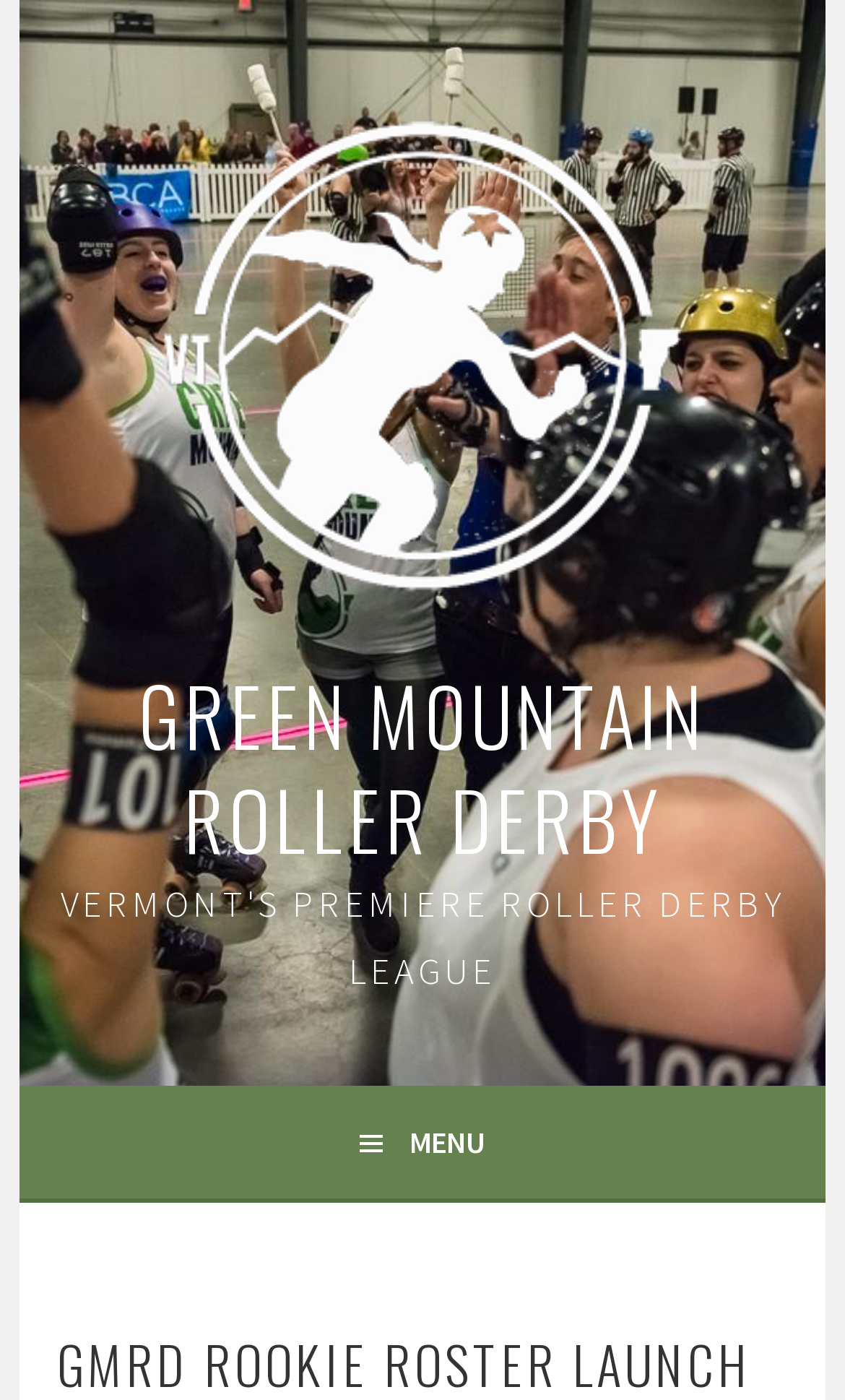Locate the headline of the webpage and generate its content.

GREEN MOUNTAIN ROLLER DERBY